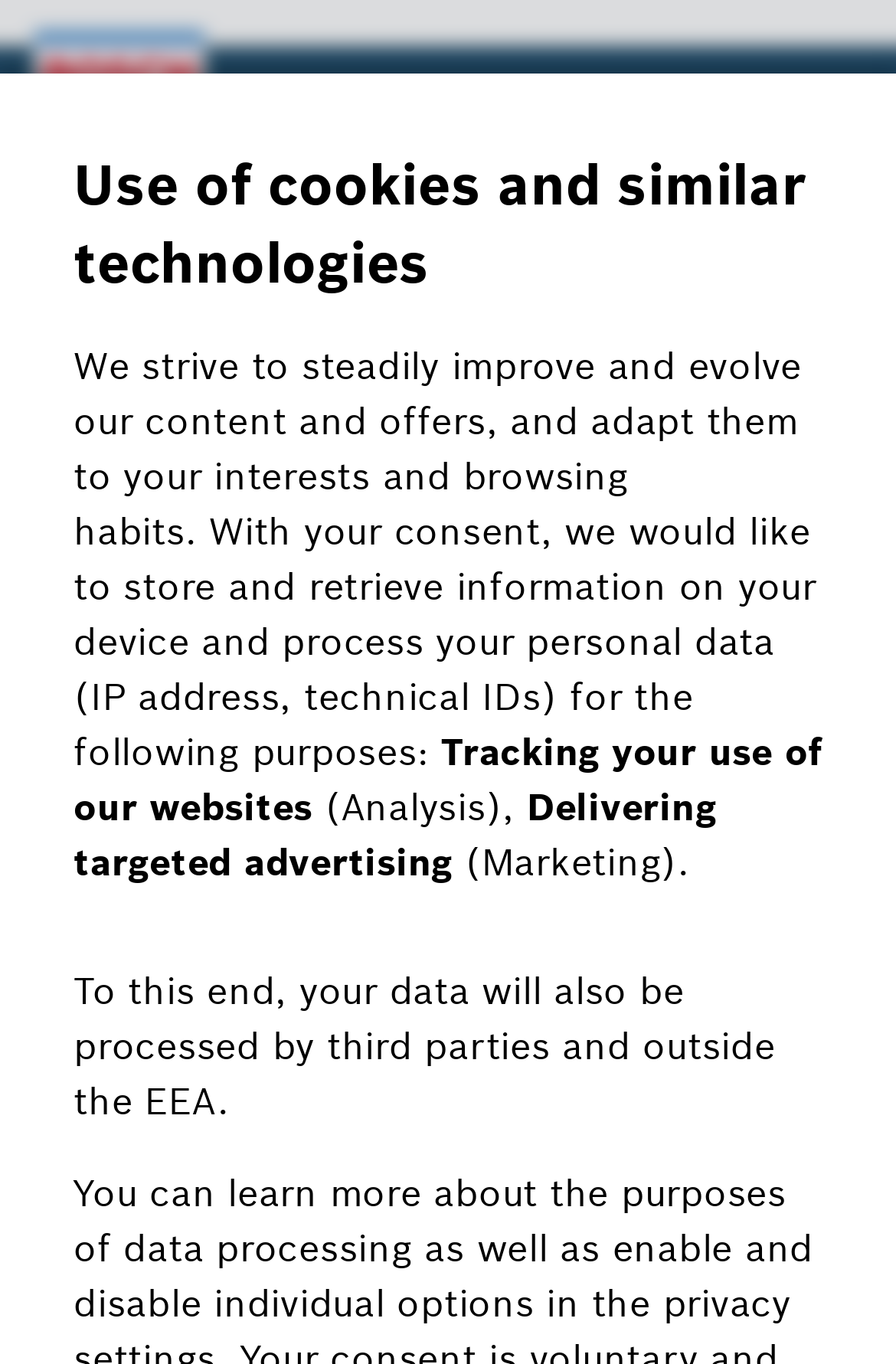Please locate and retrieve the main header text of the webpage.

Stay safe with regular car servicing from Bosch Car Service